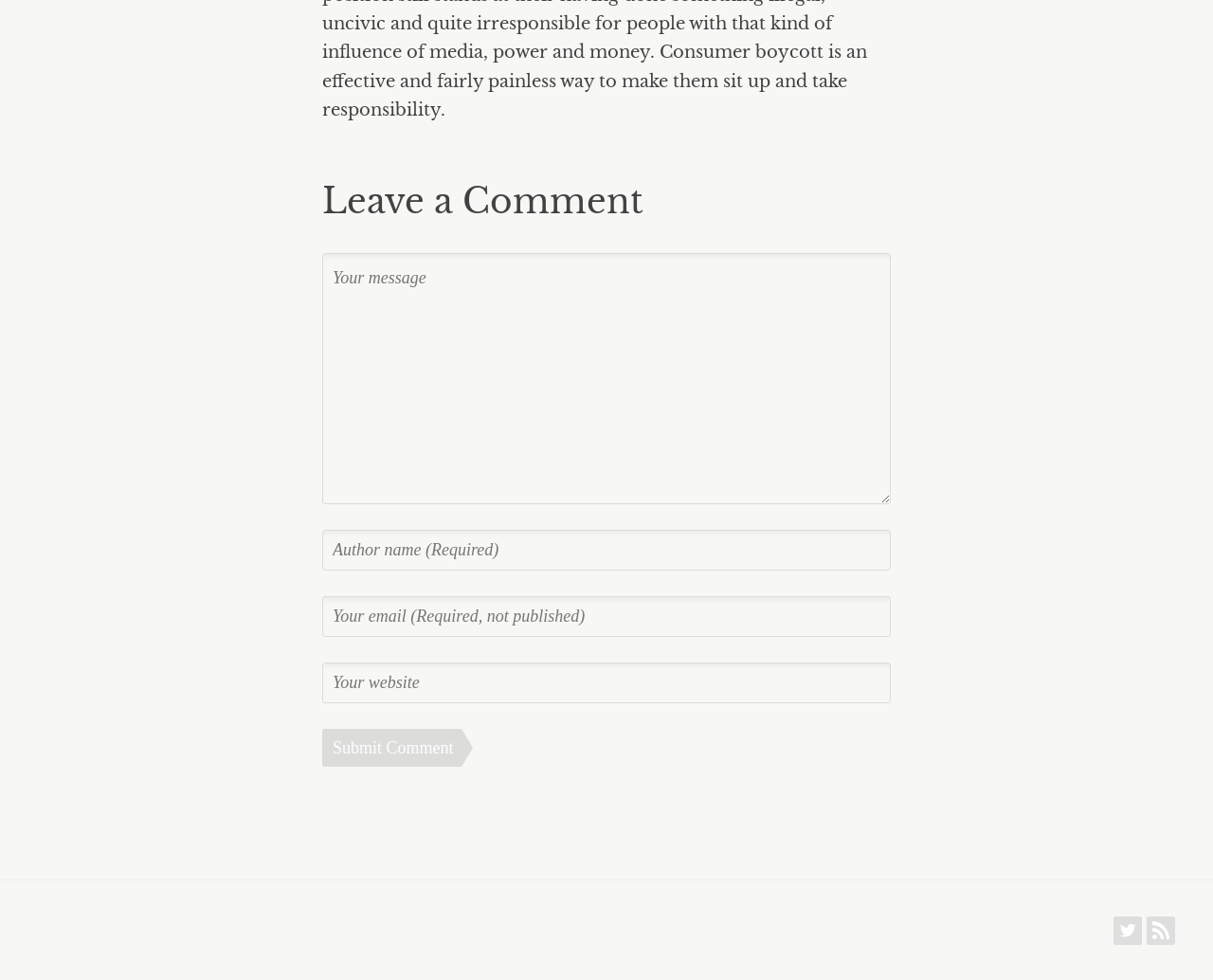How many links are present at the bottom right?
Using the visual information, answer the question in a single word or phrase.

2